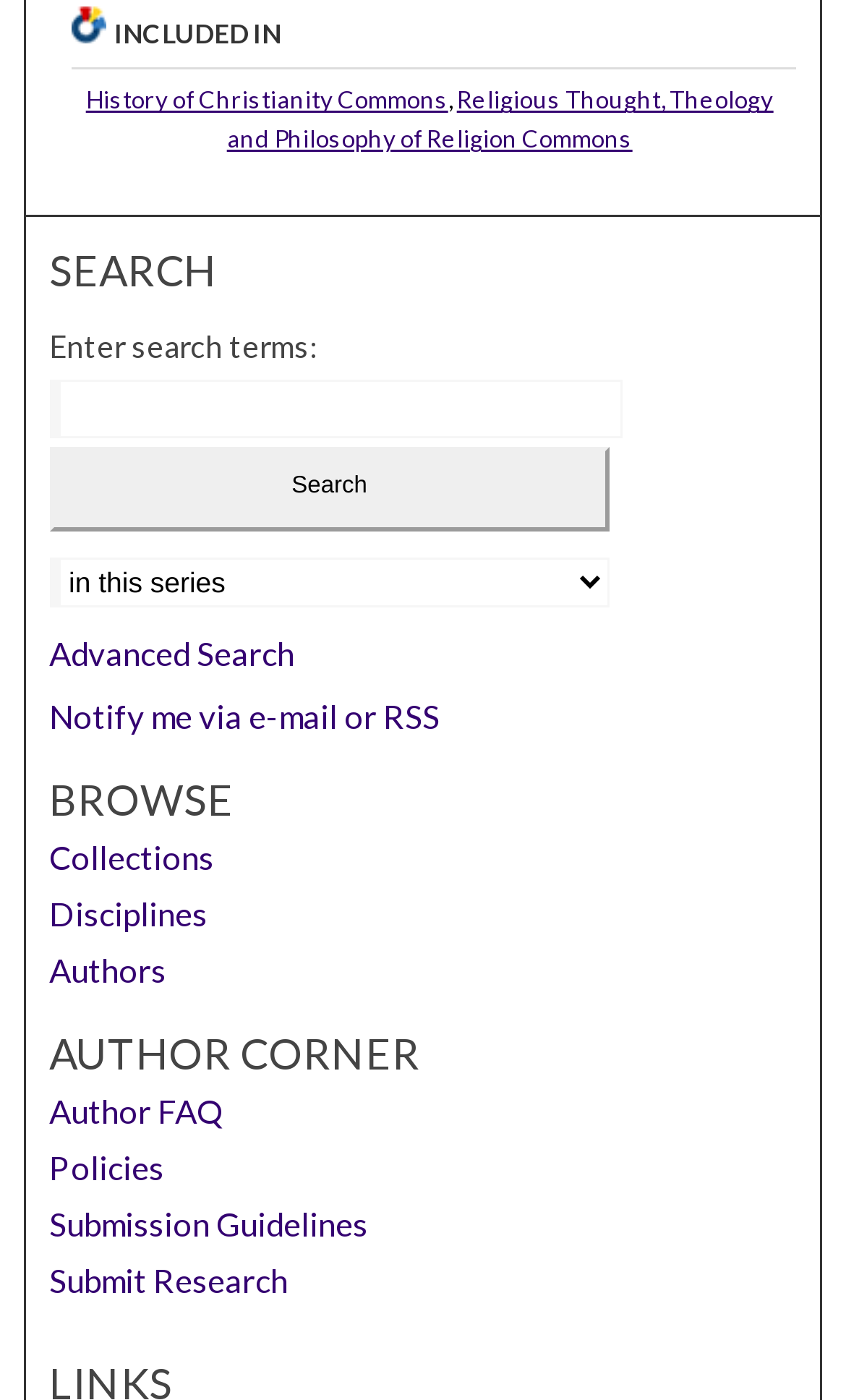Please determine the bounding box coordinates of the element to click on in order to accomplish the following task: "Search for something". Ensure the coordinates are four float numbers ranging from 0 to 1, i.e., [left, top, right, bottom].

[0.058, 0.226, 0.736, 0.267]